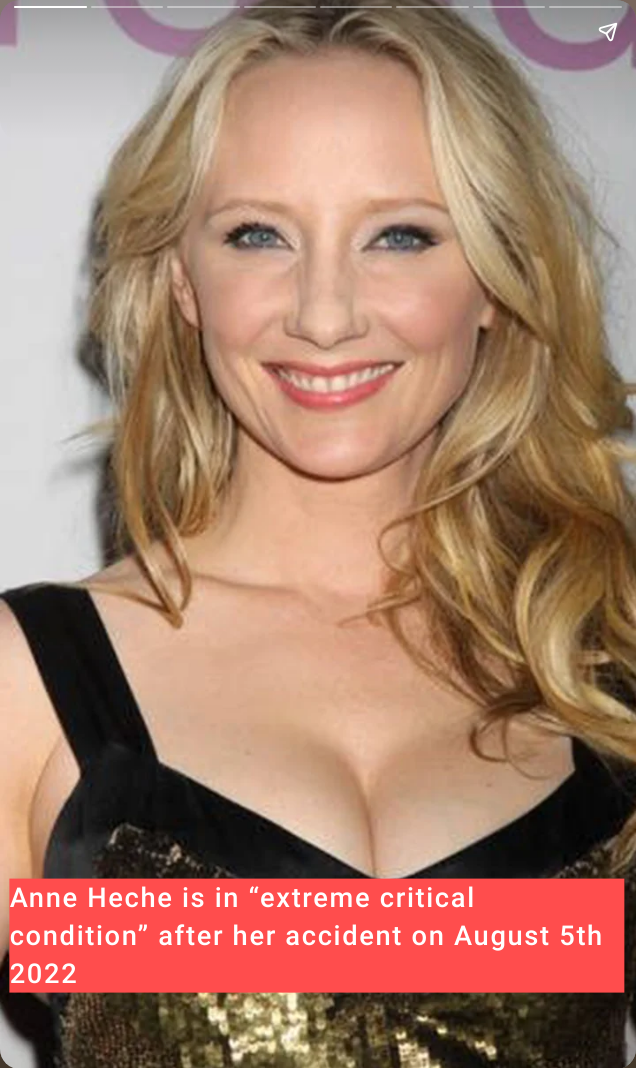What is the condition of Anne Heche according to the text box?
Look at the image and respond with a one-word or short-phrase answer.

Extreme critical condition